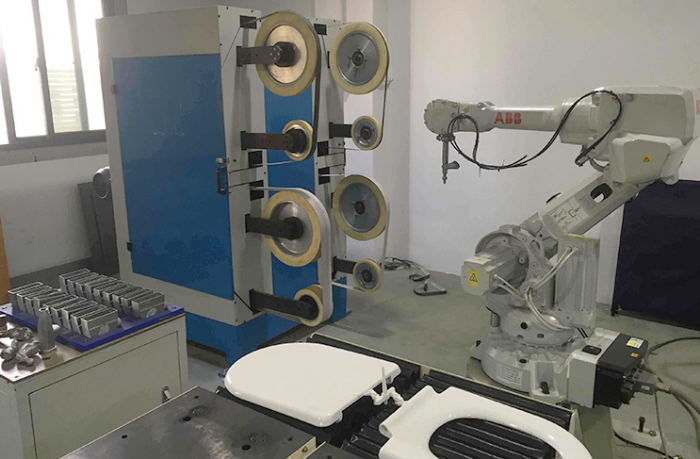What is the function of the blue and white machine?
Your answer should be a single word or phrase derived from the screenshot.

Polishing various materials